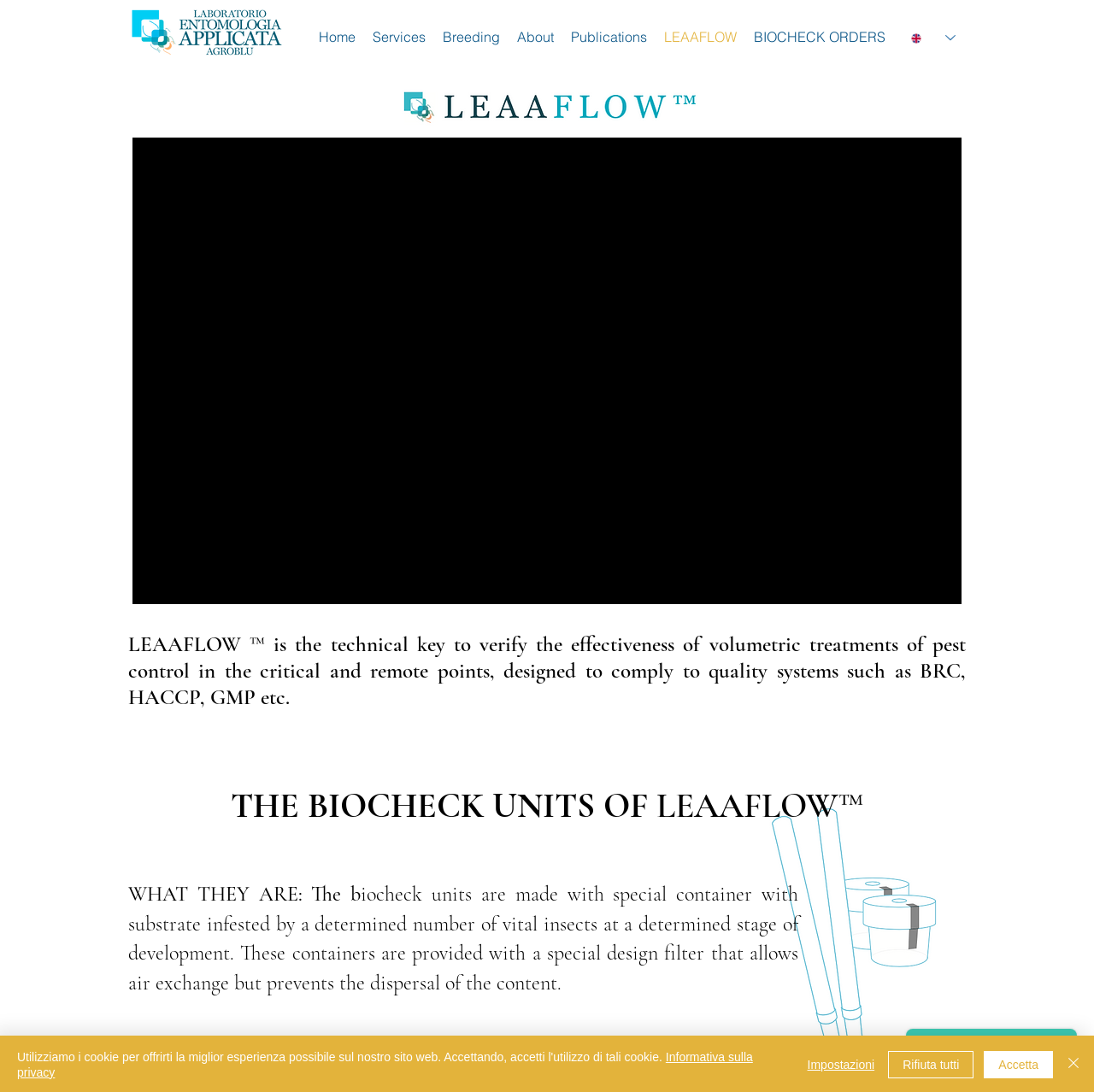Locate the bounding box coordinates of the area that needs to be clicked to fulfill the following instruction: "Click the Close button". The coordinates should be in the format of four float numbers between 0 and 1, namely [left, top, right, bottom].

[0.972, 0.961, 0.991, 0.989]